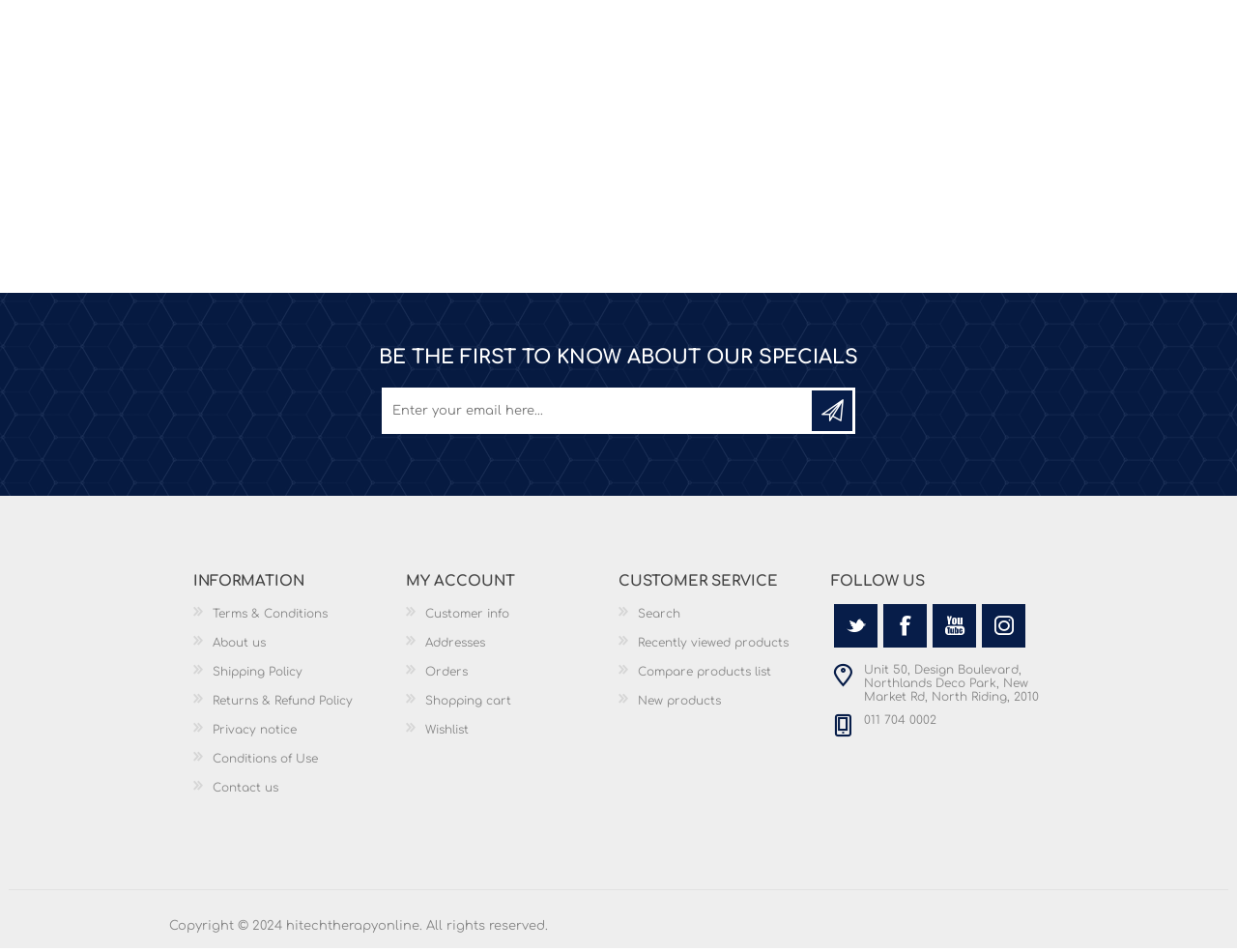Find the bounding box coordinates for the element that must be clicked to complete the instruction: "Subscribe to the newsletter". The coordinates should be four float numbers between 0 and 1, indicated as [left, top, right, bottom].

[0.656, 0.504, 0.689, 0.546]